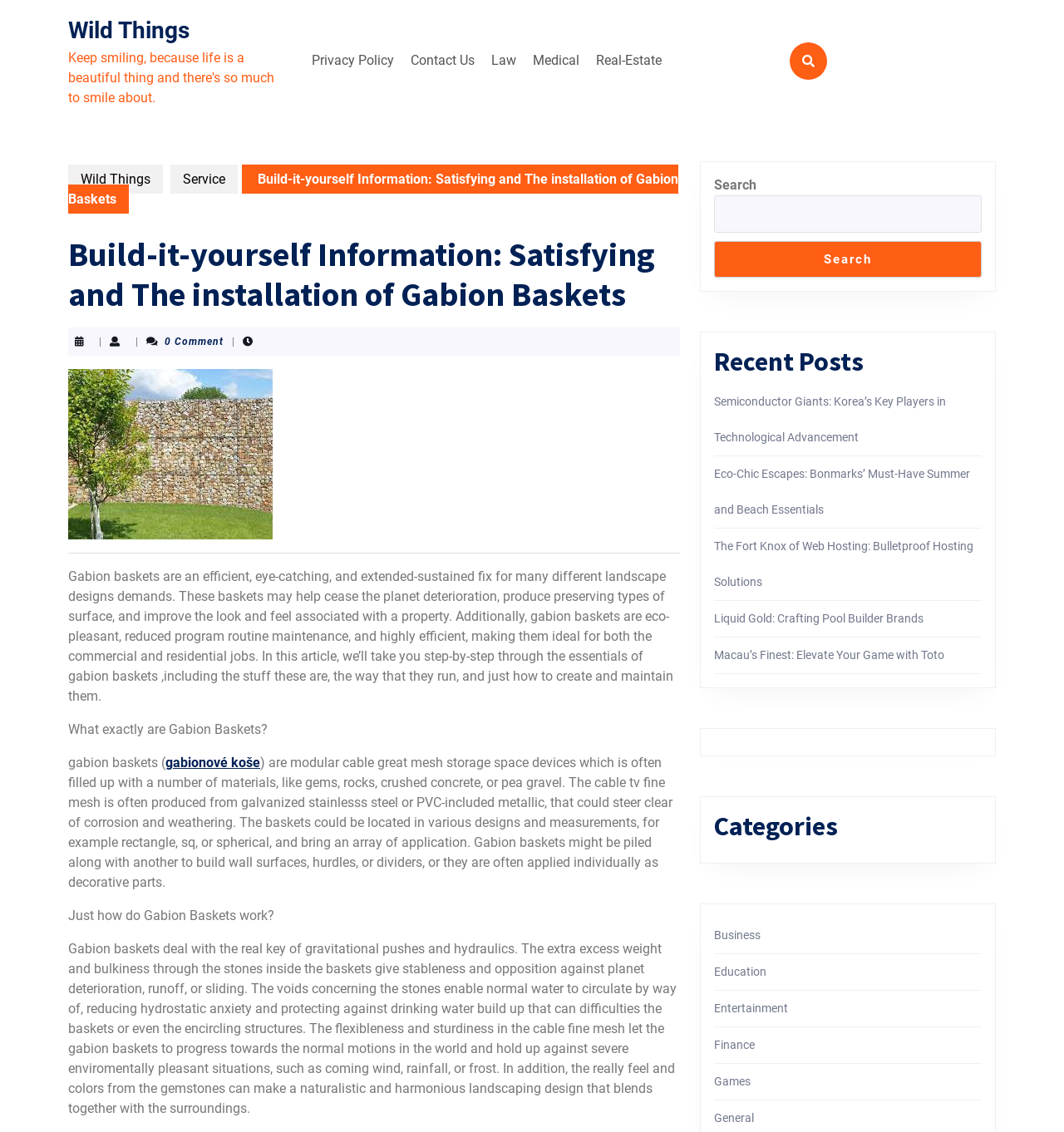What is the function of the voids between the stones in gabion baskets?
Kindly answer the question with as much detail as you can.

The webpage explains that the voids between the stones in gabion baskets enable water to circulate through, reducing hydrostatic pressure and preventing water buildup that could damage the baskets or surrounding structures.